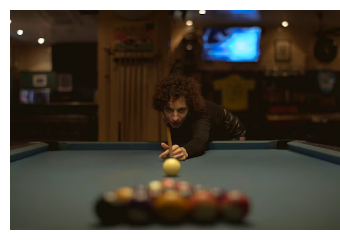Provide a comprehensive description of the image.

A concentrated woman leans over a billiard table, focusing intently on her shot. The cue ball is positioned centrally on the table, surrounded by a triangle of colored balls ready for a break. Soft lighting enhances the atmosphere of the bar, with the faint background glow of screens and decor hinting at a lively venue. The scene captures a moment of concentration and skill, showcasing the enjoyment of playing pool in a social setting.